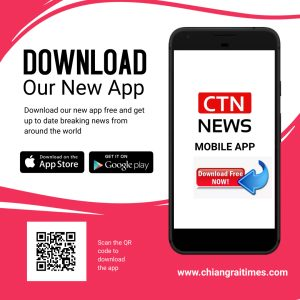Where can users find the app?
Please answer the question as detailed as possible based on the image.

Users can find the app on both the App Store and Google Play, as indicated by the icons in the image, which suggests that the app is available for download on both iOS and Android devices.